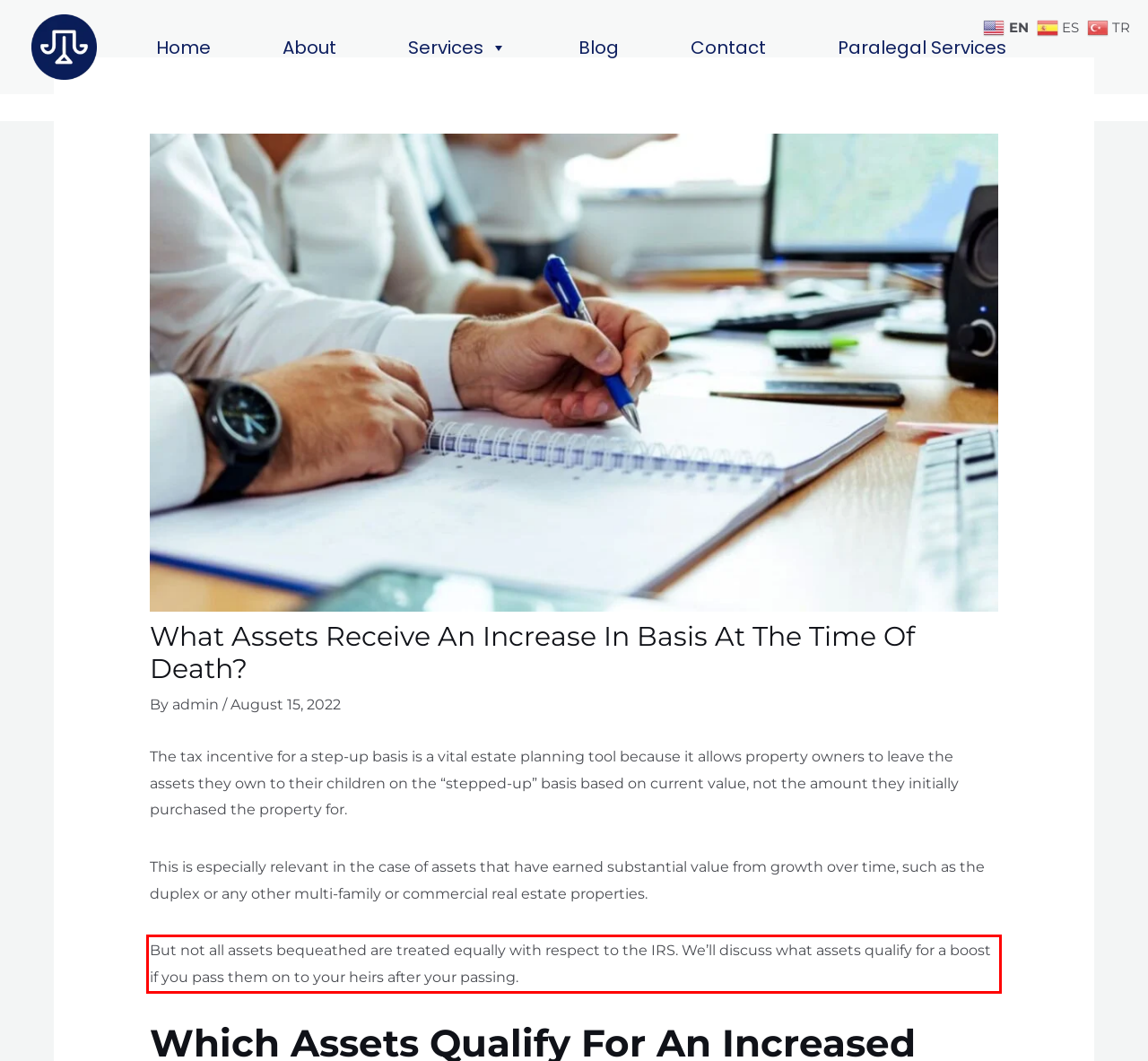In the screenshot of the webpage, find the red bounding box and perform OCR to obtain the text content restricted within this red bounding box.

But not all assets bequeathed are treated equally with respect to the IRS. We’ll discuss what assets qualify for a boost if you pass them on to your heirs after your passing.